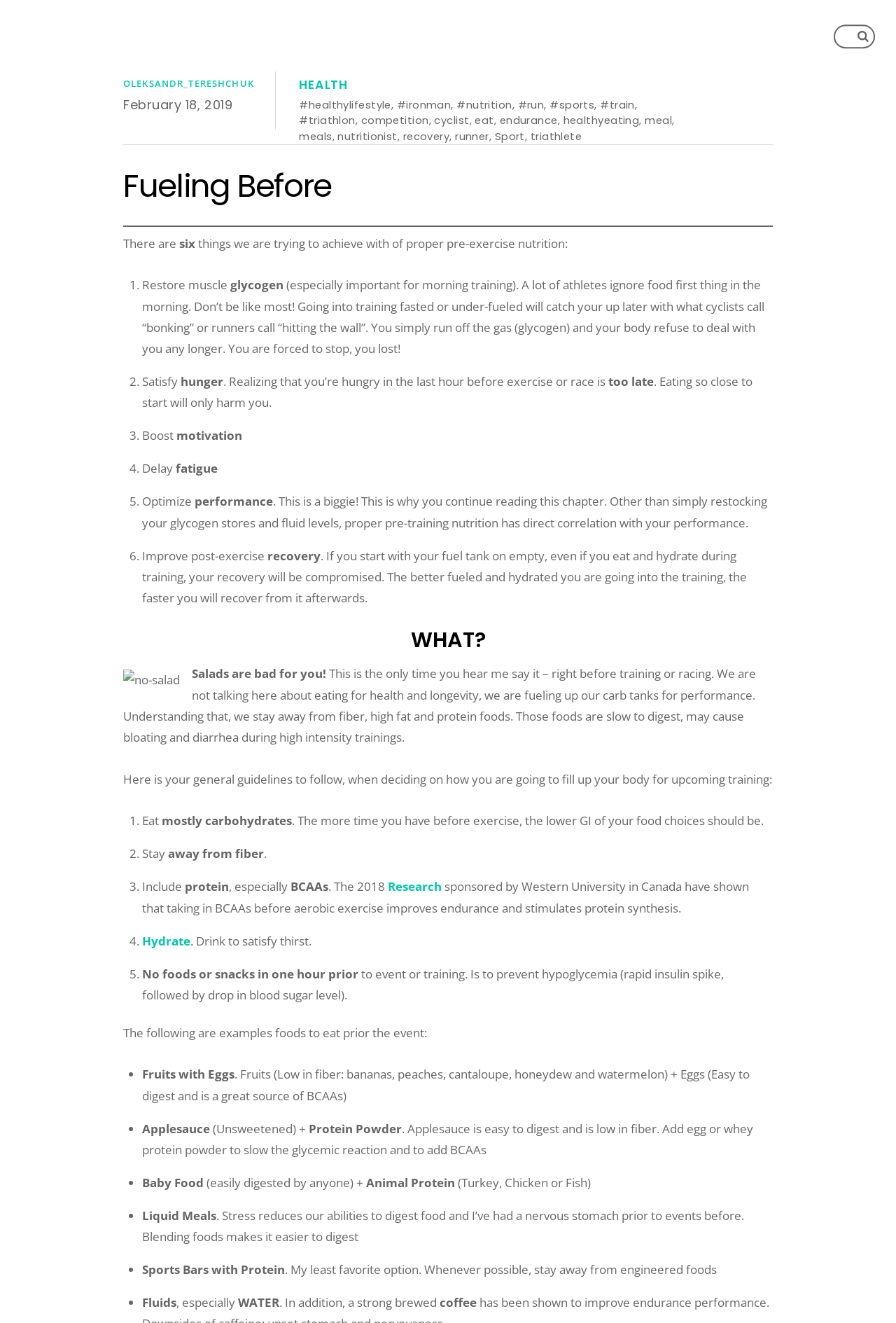Determine the coordinates of the bounding box for the clickable area needed to execute this instruction: "Check out the image".

[0.138, 0.506, 0.201, 0.522]